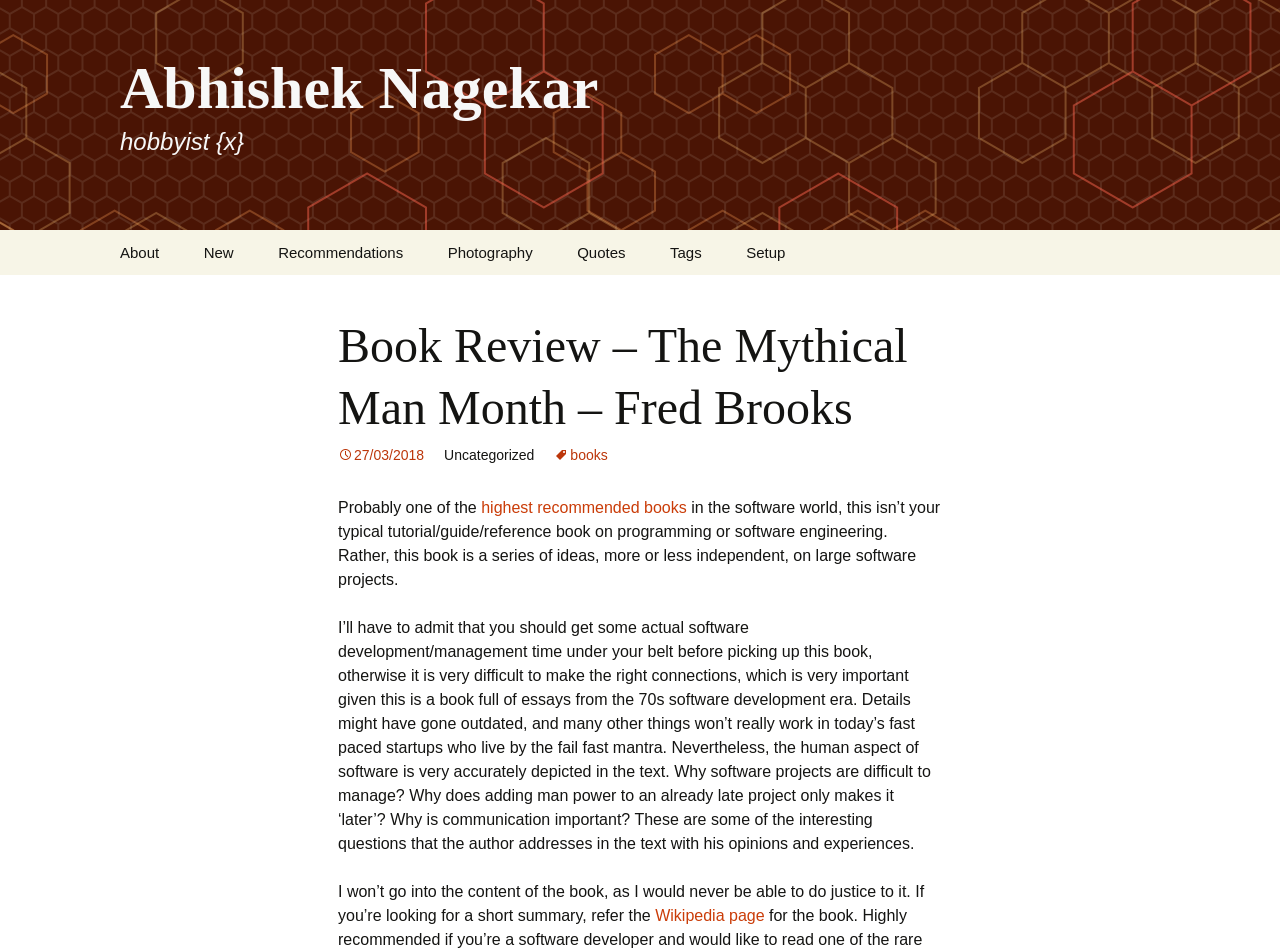Highlight the bounding box of the UI element that corresponds to this description: "Wikipedia page".

[0.512, 0.957, 0.597, 0.974]